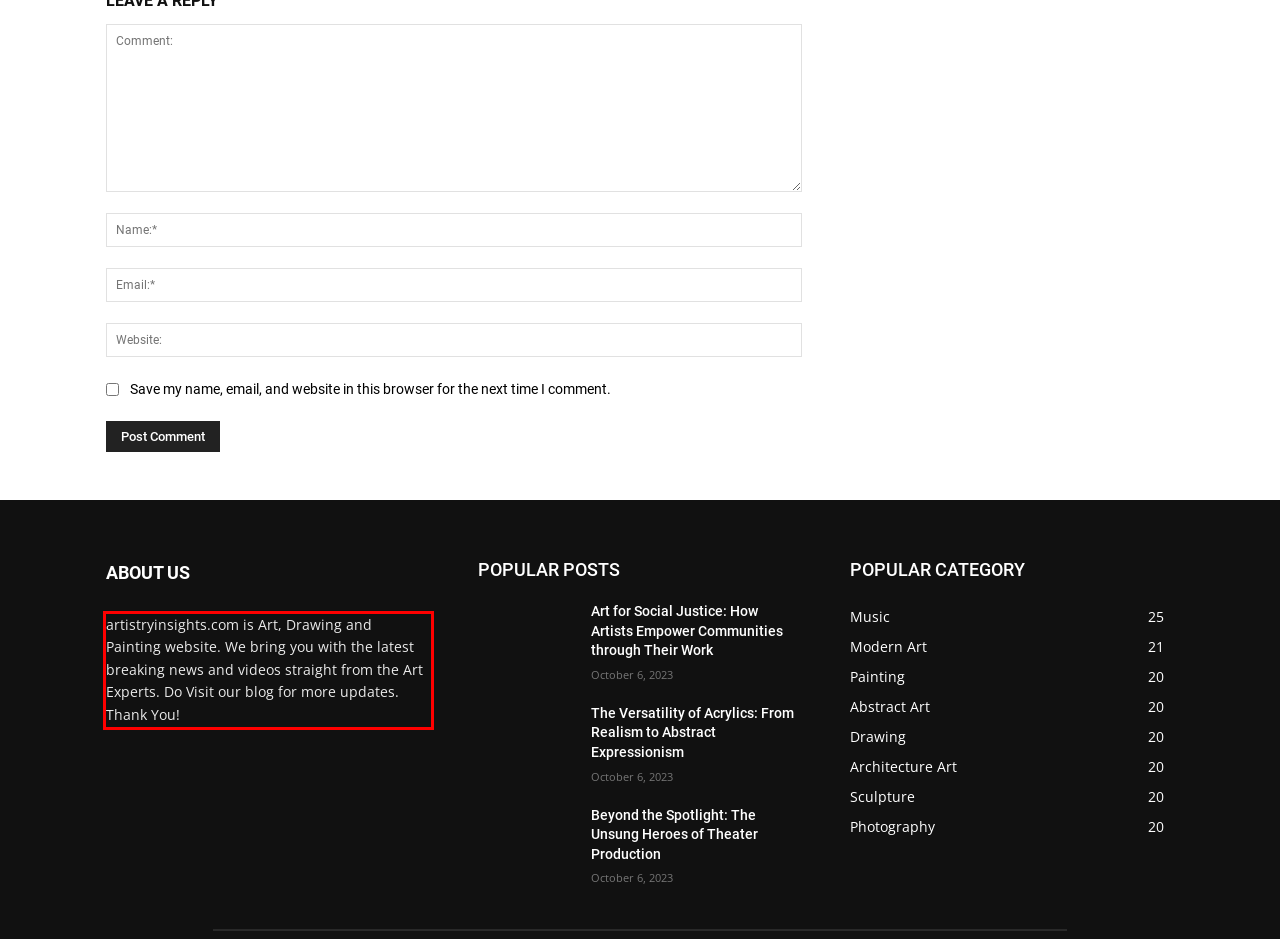Identify the red bounding box in the webpage screenshot and perform OCR to generate the text content enclosed.

artistryinsights.com is Art, Drawing and Painting website. We bring you with the latest breaking news and videos straight from the Art Experts. Do Visit our blog for more updates. Thank You!